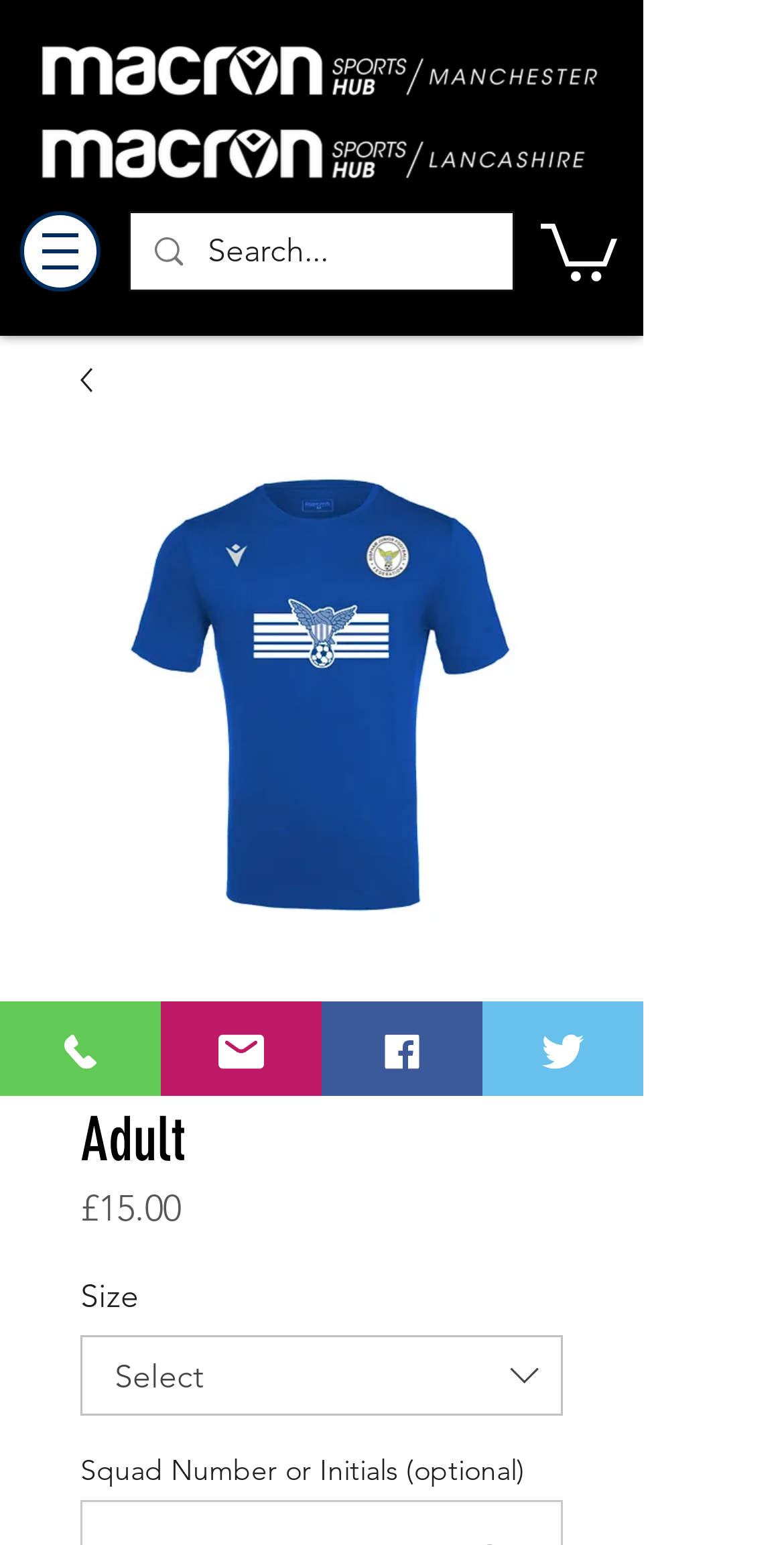Given the element description: "Email", predict the bounding box coordinates of the UI element it refers to, using four float numbers between 0 and 1, i.e., [left, top, right, bottom].

[0.205, 0.648, 0.41, 0.709]